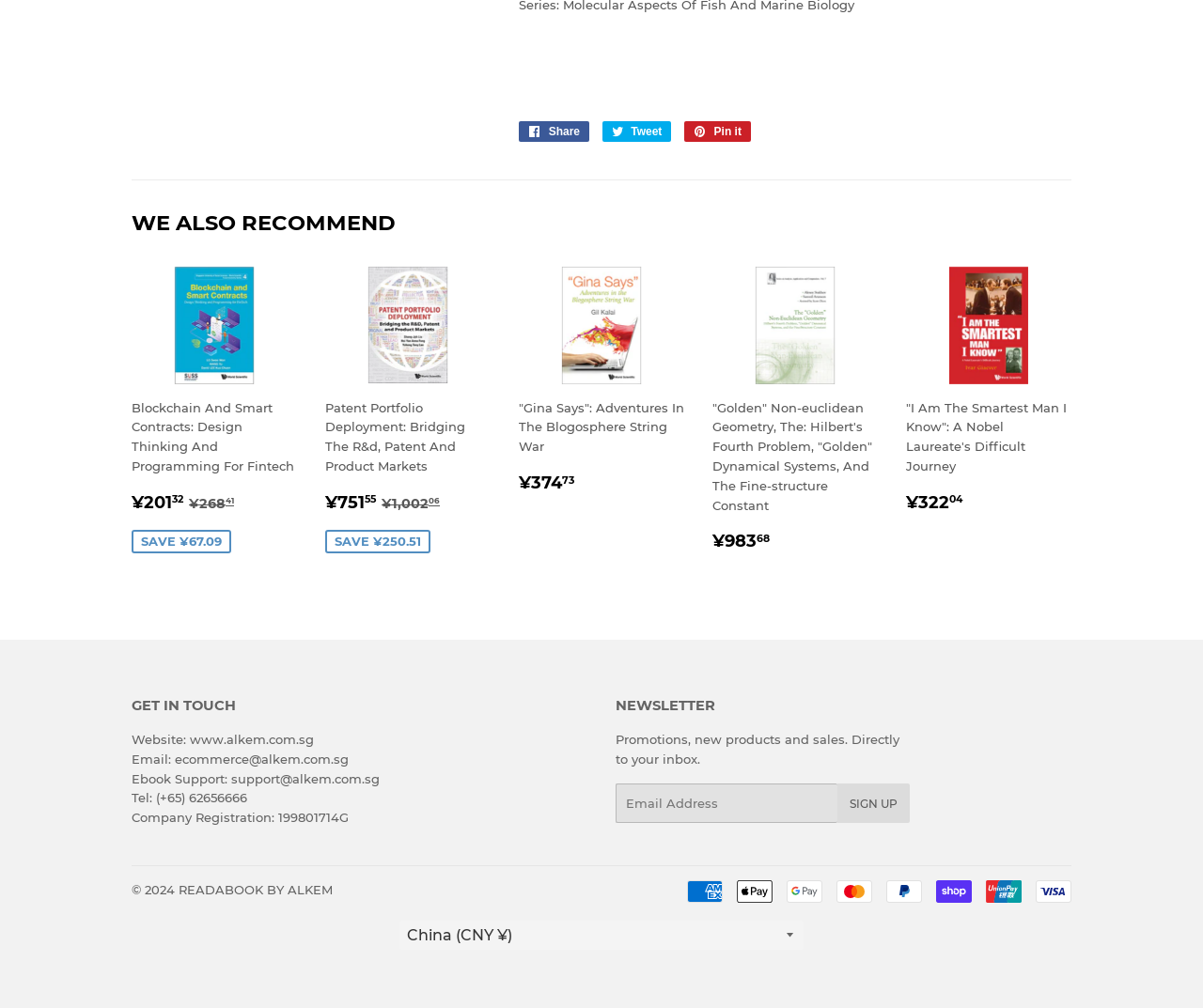Given the webpage screenshot and the description, determine the bounding box coordinates (top-left x, top-left y, bottom-right x, bottom-right y) that define the location of the UI element matching this description: Links

None